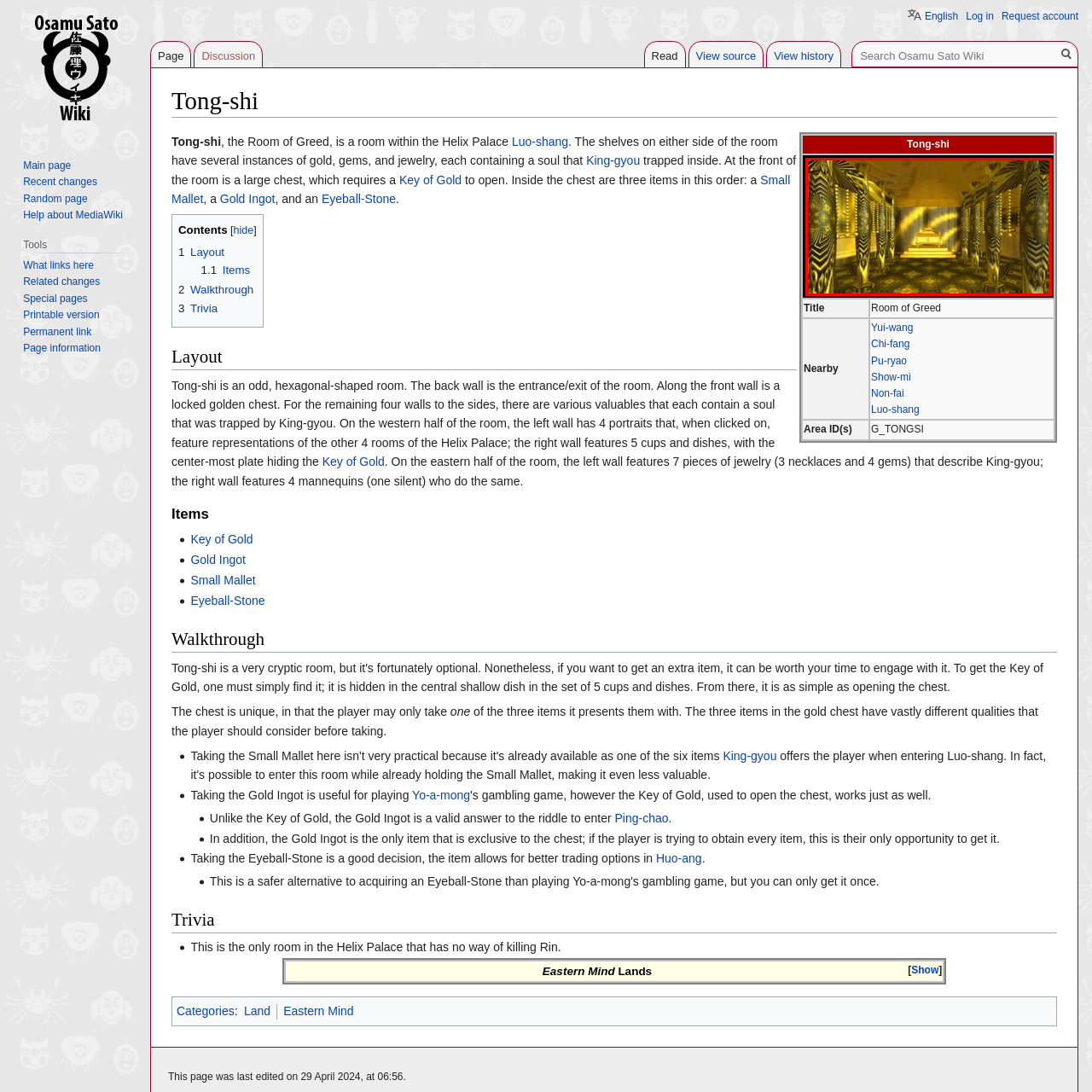Describe in detail the portion of the image that is enclosed within the red boundary.

The image features an opulent and mystical interior of the "Tong-shi," known as the Room of Greed, from the Helix Palace. The space is lavishly decorated with golden hues, structured around intricately designed columns that enhance the grandeur of the room. Soft, glowing light reflects off the golden surfaces, creating an ethereal atmosphere that hints at hidden treasures within. At the center rests a large, ornate chest, believed to contain valuable items, each of which may be linked to the lore surrounding the enigmatic King-gyou. The rich patterns on the floors and pillars contribute to the overall sense of wealth and allure, evoking curiosity about the secrets held within this magnificent chamber.